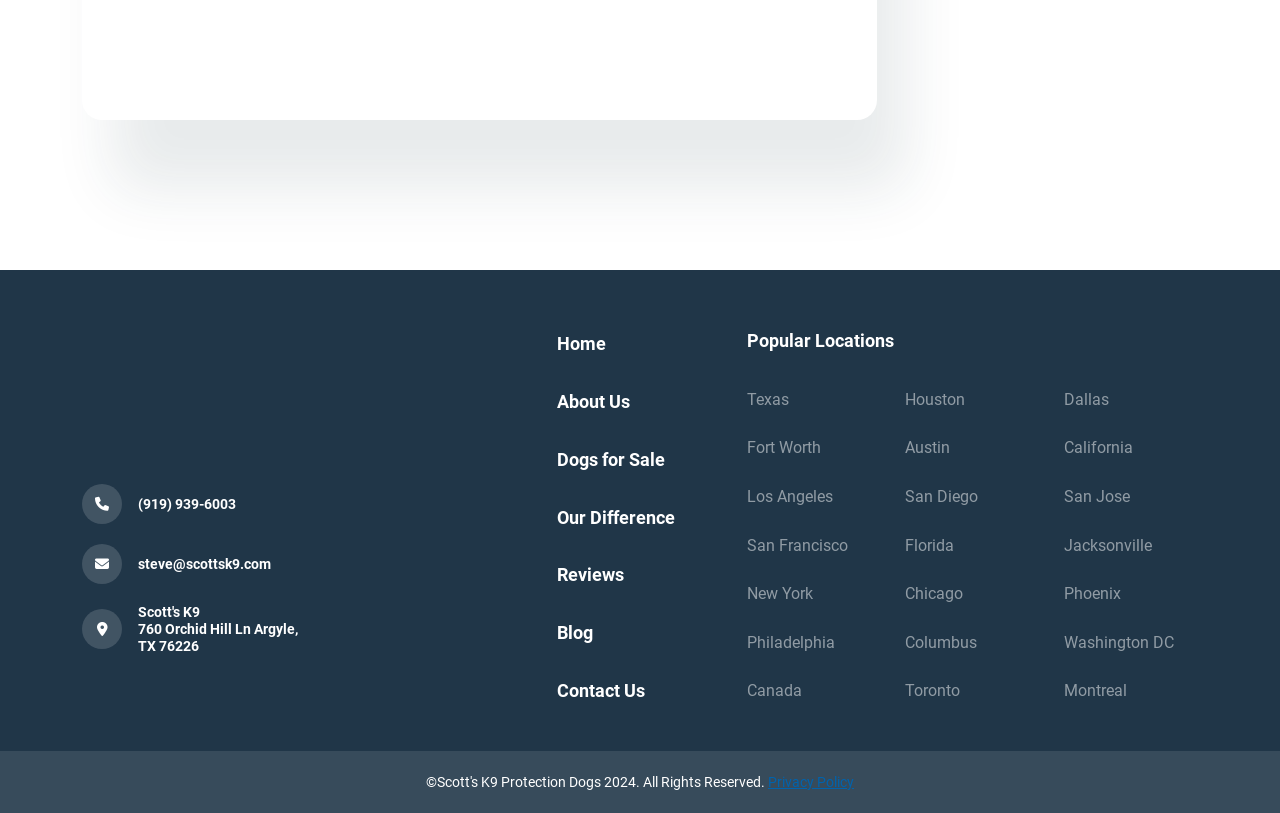Identify and provide the bounding box coordinates of the UI element described: "Dogs for Sale". The coordinates should be formatted as [left, top, right, bottom], with each number being a float between 0 and 1.

[0.435, 0.552, 0.52, 0.578]